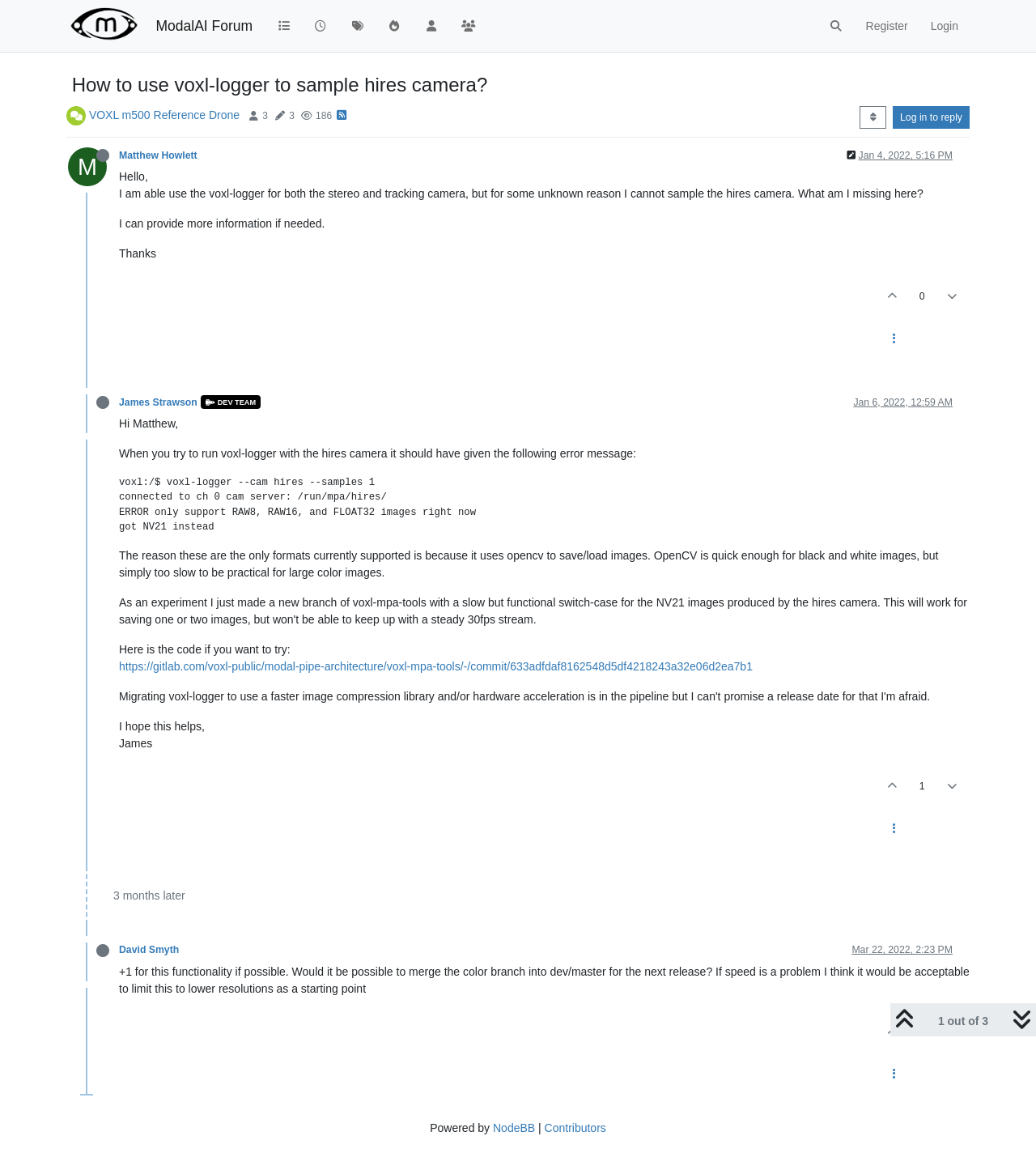Who started the discussion?
Please use the image to provide a one-word or short phrase answer.

Matthew Howlett